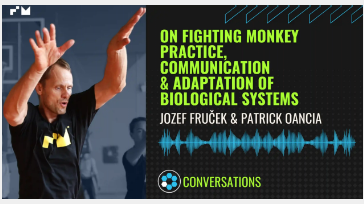Examine the screenshot and answer the question in as much detail as possible: Where is Jozef Fruček located in the image?

The background of the image subtly contextualizes a vibrant learning environment focused on physical expression and vitality, which implies that Jozef Fruček is located in a large gymnasium setting.